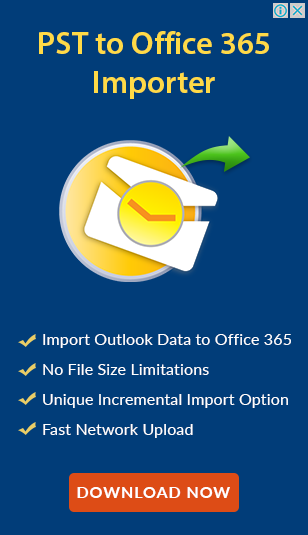Provide a comprehensive description of the image.

This image features a promotional banner for a software tool titled "PST to Office 365 Importer," aimed at facilitating the importation of Outlook data into Office 365. The design prominently displays a visually appealing icon representing an email application with an arrow indicating data transfer, set against a blue background. The banner highlights key benefits of the software, including the ability to import Outlook data without file size limitations, a unique incremental import option, and fast network upload capabilities. A clear call to action is provided at the bottom, encouraging users to download the software now.